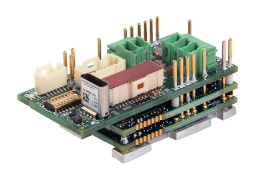Craft a thorough explanation of what is depicted in the image.

The image showcases the "FlexPro Machine Embedded FM CANopen digital servo drive," a compact and versatile servo drive designed for seamless integration into various machinery. Featuring multiple connectors and pins, this drive facilitates efficient communication and control, making it ideal for robotics and automation applications. Its design emphasizes both functionality and space-saving capabilities, ensuring it meets the demands of modern industrial environments. This servo drive is part of the FlexPro series, which is noted for its high power density and adaptability, further enhancing machine performance.